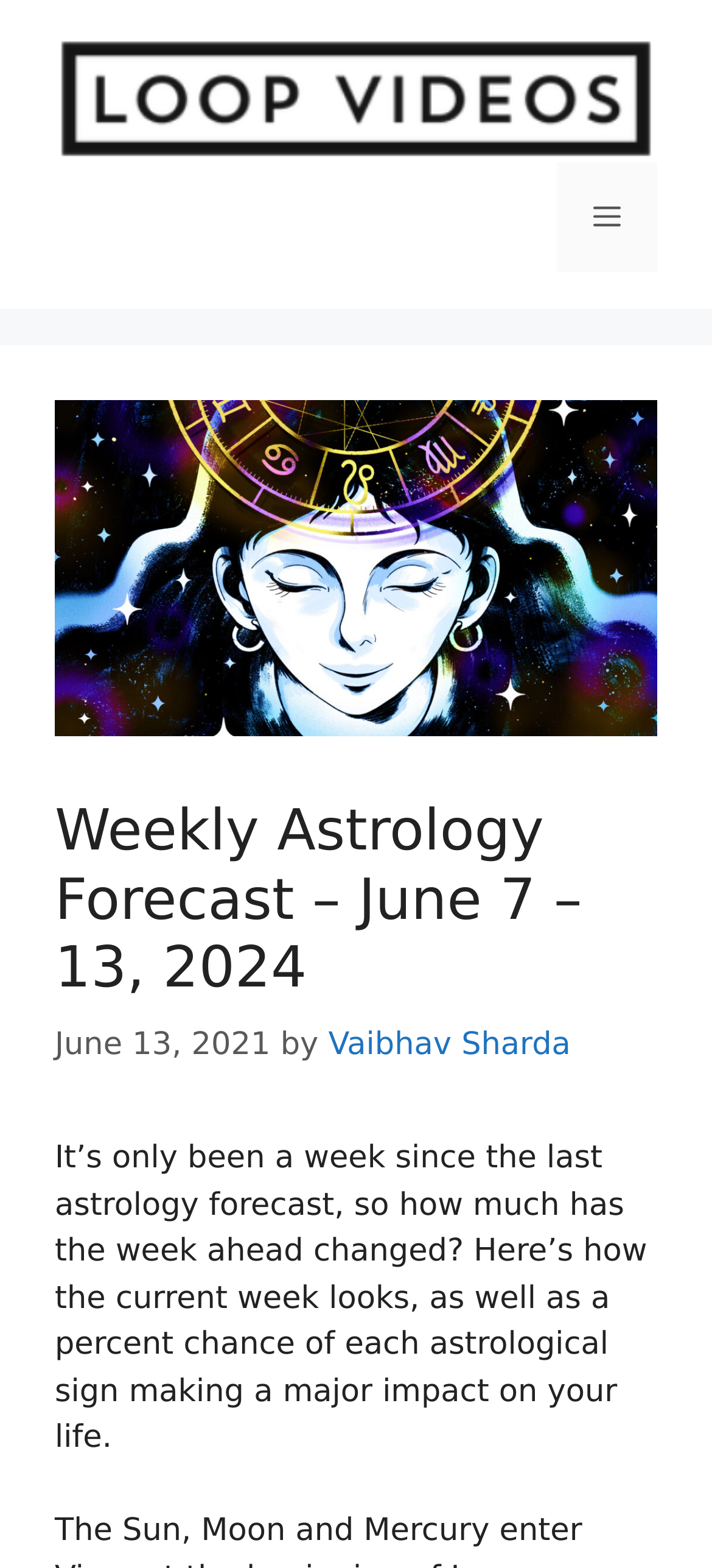Provide a thorough description of the webpage you see.

The webpage is about a weekly astrology forecast for June. At the top, there is a banner that spans the entire width of the page, containing a link to "Loop Videos" with an accompanying image. To the right of the banner, there is a navigation menu toggle button labeled "Menu" that, when expanded, controls the primary menu.

Below the banner, there is a header section that occupies most of the page's width. It contains a heading that reads "Weekly Astrology Forecast – June 7 – 13, 2024" and a time element showing the date "June 13, 2021". The author's name, "Vaibhav Sharda", is mentioned to the right of the date.

Underneath the header, there is a block of text that summarizes the content of the webpage. It discusses how the current week looks in terms of astrology and provides a percentage chance of each astrological sign making a major impact on one's life.